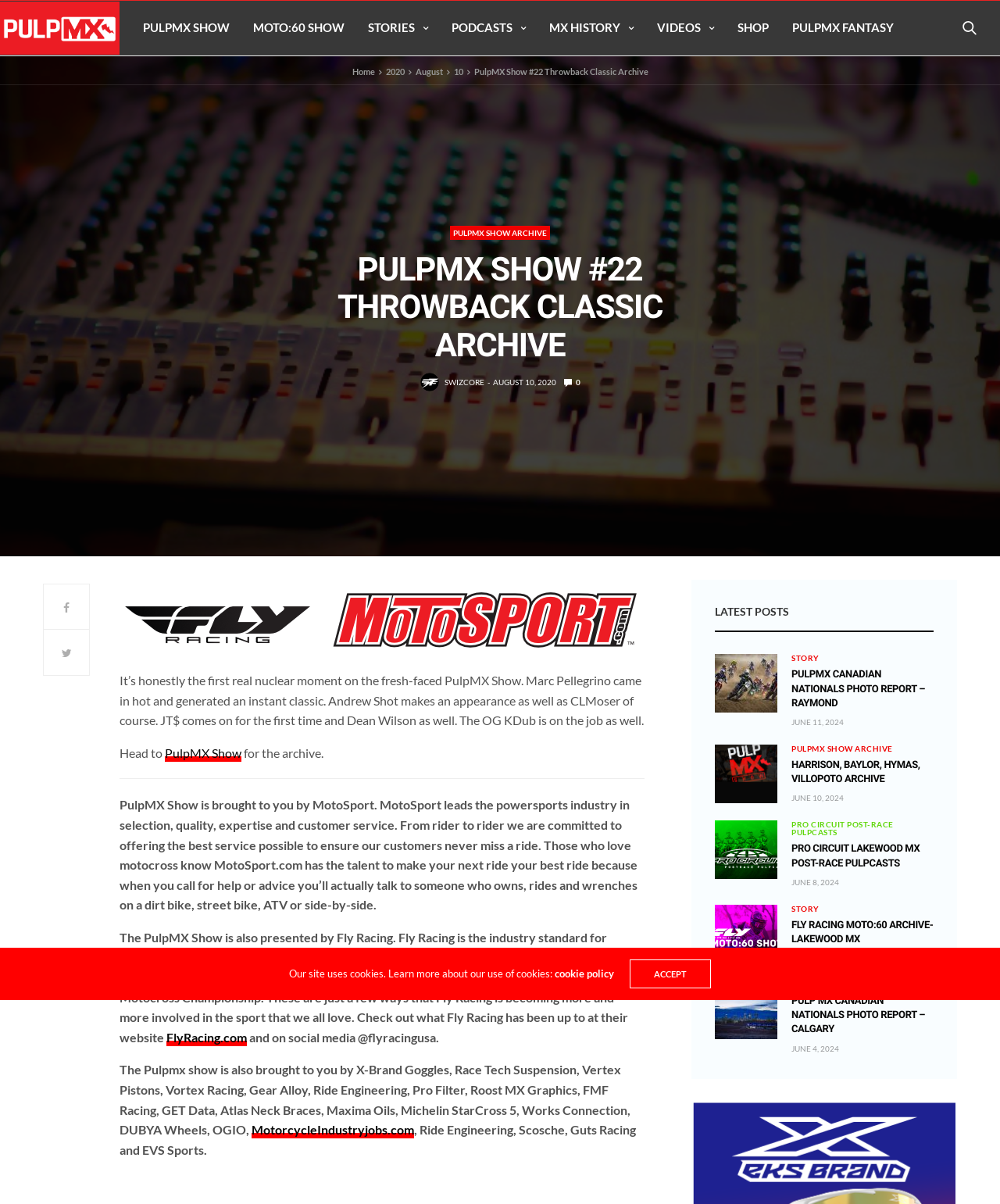What is the date of the PulpMX Show #22 Throwback Classic Archive?
Give a thorough and detailed response to the question.

I found the answer by looking at the breadcrumbs navigation, where there are links to 'Home', '2020', 'August', and '10'. This suggests that the date of the PulpMX Show #22 Throwback Classic Archive is August 10, 2020.